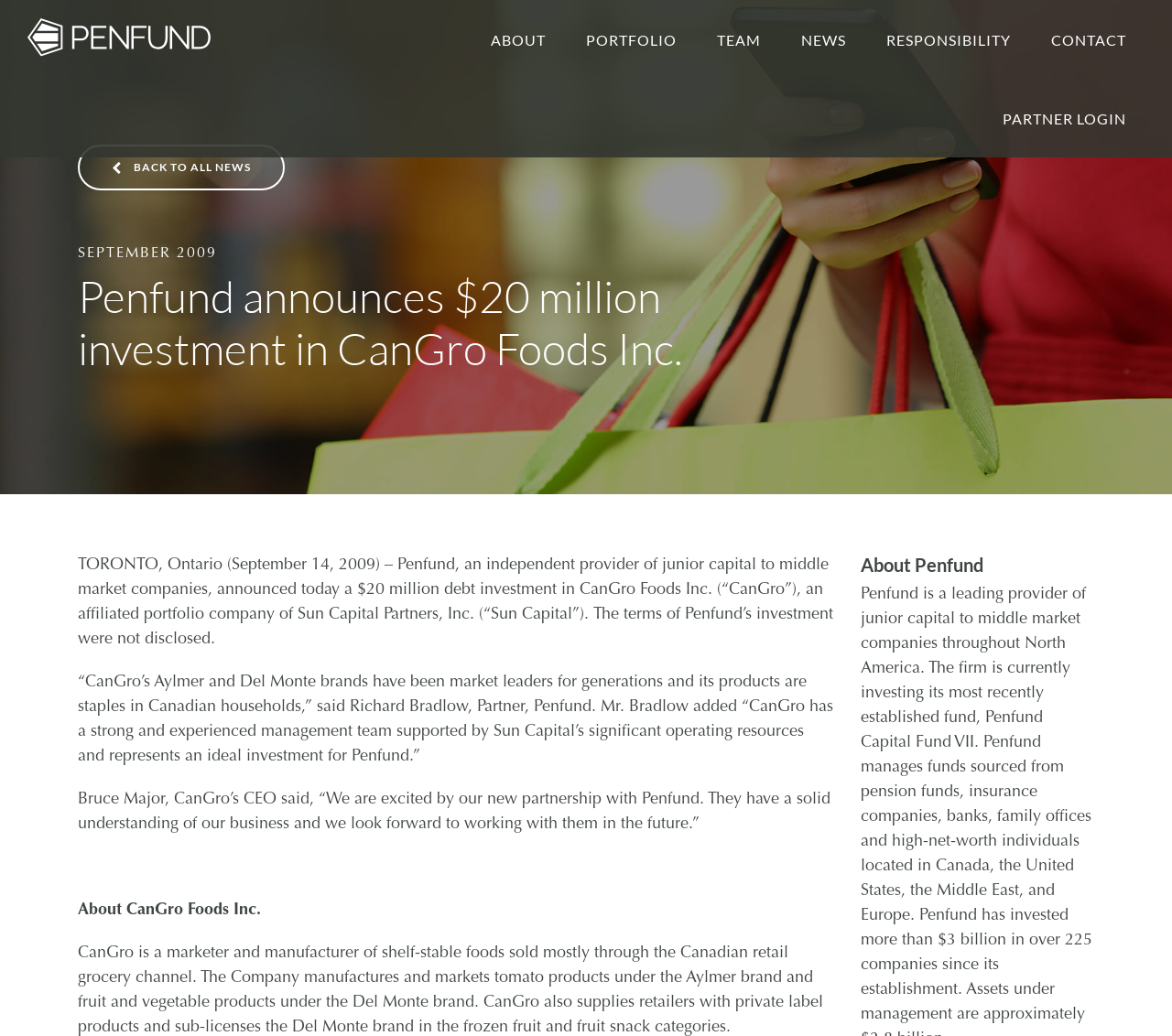Predict the bounding box for the UI component with the following description: "Team".

[0.596, 0.0, 0.665, 0.076]